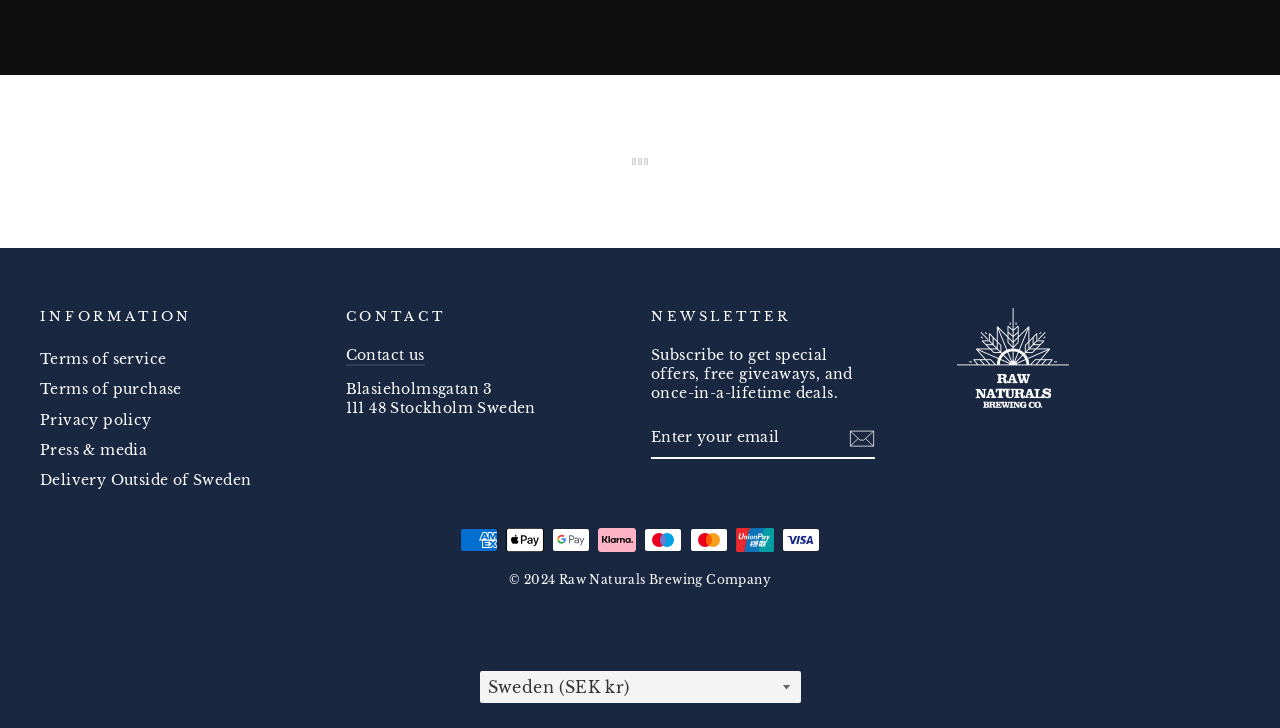Identify the bounding box coordinates for the UI element described by the following text: "Contact us". Provide the coordinates as four float numbers between 0 and 1, in the format [left, top, right, bottom].

[0.27, 0.476, 0.332, 0.502]